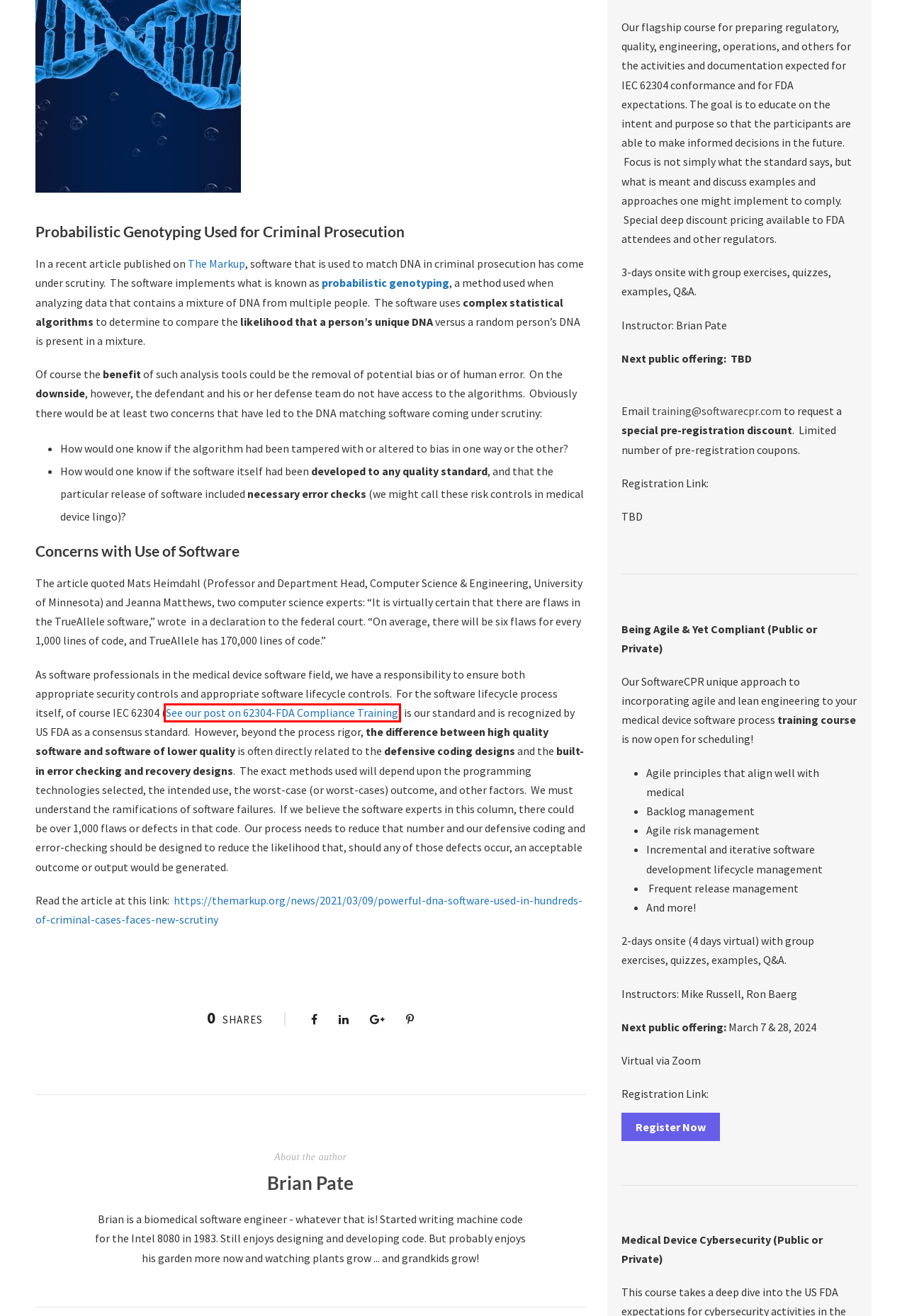Review the screenshot of a webpage that includes a red bounding box. Choose the most suitable webpage description that matches the new webpage after clicking the element within the red bounding box. Here are the candidates:
A. samd Archives - SoftwareCPR
B. fda Archives - SoftwareCPR
C. 62304-FDA Compliance Training - SoftwareCPR
D. safety Archives - SoftwareCPR
E. newsletter Archives - SoftwareCPR
F. draftguidance Archives - SoftwareCPR
G. standards Archives - SoftwareCPR
H. The Markup

C